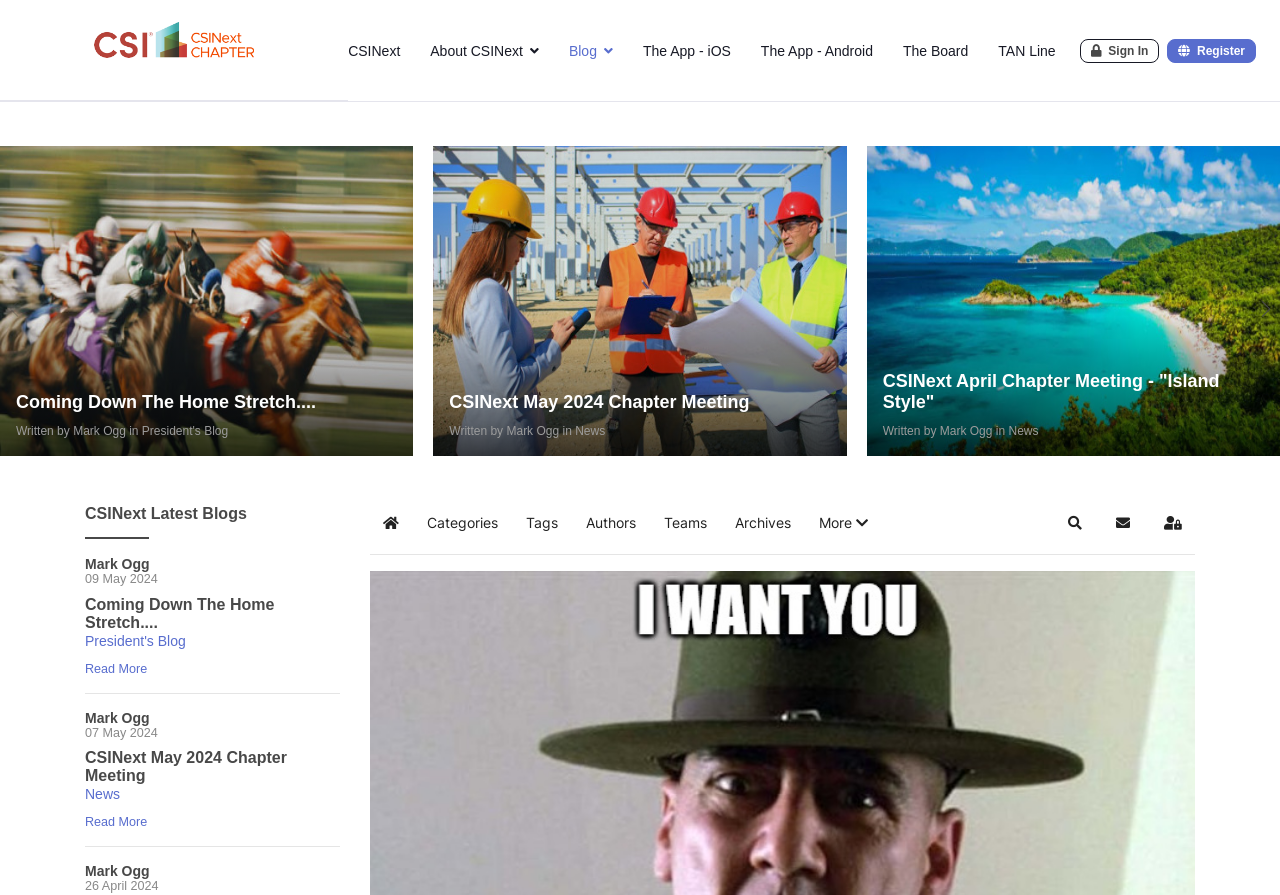Generate a thorough caption that explains the contents of the webpage.

This webpage appears to be a blog page for CSINext, with a focus on news and updates related to the organization. At the top of the page, there is a navigation menu with links to various sections, including "About CSINext", "Blog", "The App", "The Board", and "TAN Line". There are also links to sign in and register on the top right corner.

Below the navigation menu, there are three featured blog posts with headings, such as "Coming Down The Home Stretch....", "CSINext May 2024 Chapter Meeting", and "CSINext April Chapter Meeting - 'Island Style'". Each post has a link to read more and is accompanied by the author's name and date.

On the right side of the page, there is a section titled "CSINext Latest Blogs" with a list of blog posts, including the three featured ones. Each post has a link to read more, and is accompanied by the author's name and date.

At the bottom of the page, there are links to various categories, such as "Home", "Categories", "Tags", "Authors", "Teams", and "Archives". There are also buttons to search, subscribe to the blog, and sign in.

There are also two navigation buttons, "Next slide" and "Previous slide", which suggest that the page may have multiple slides or sections. However, the "Previous slide" button is disabled, indicating that the user is currently on the first slide.